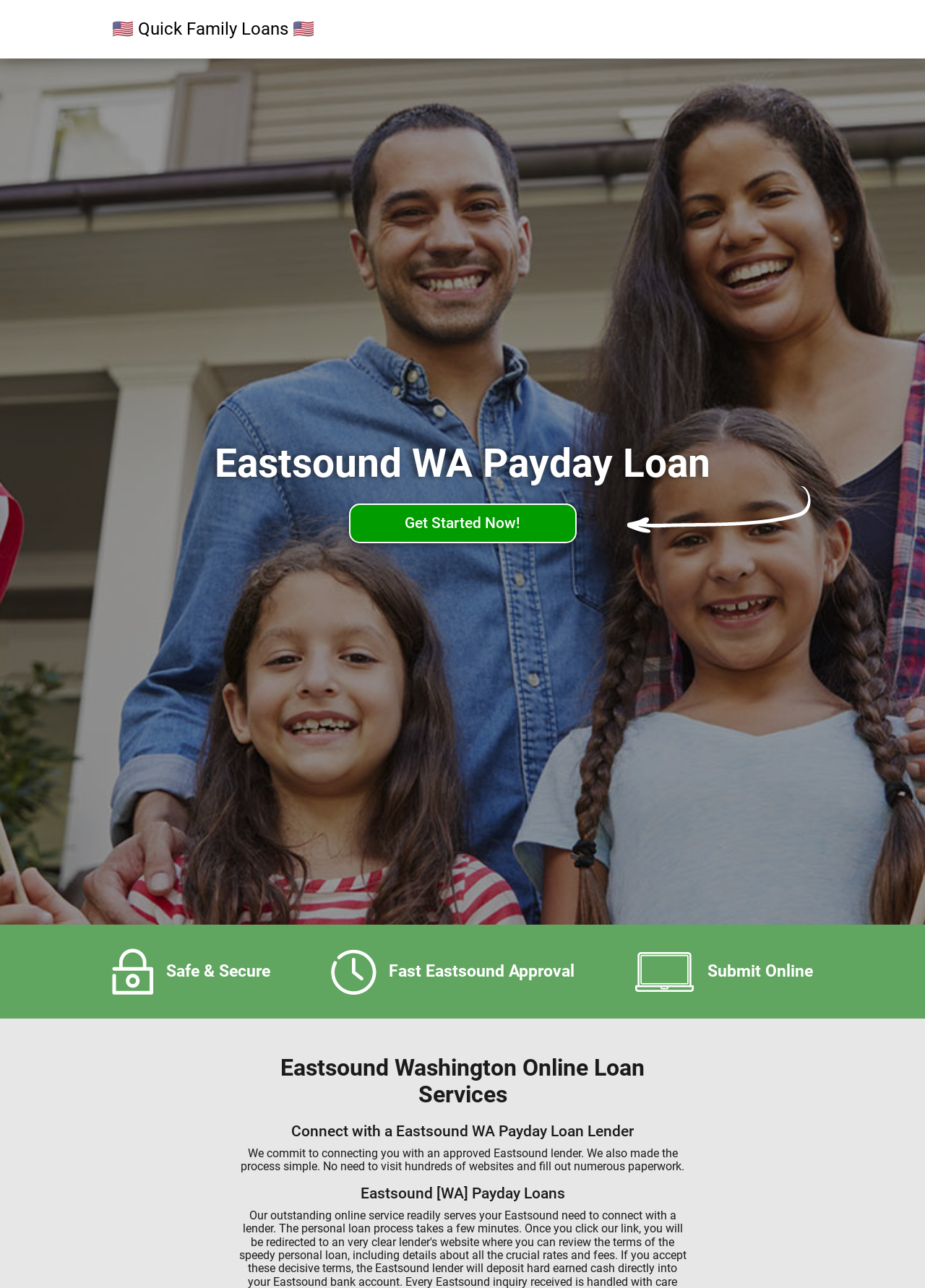What is the focus of the website's services?
Please provide a single word or phrase as your answer based on the image.

Eastsound WA